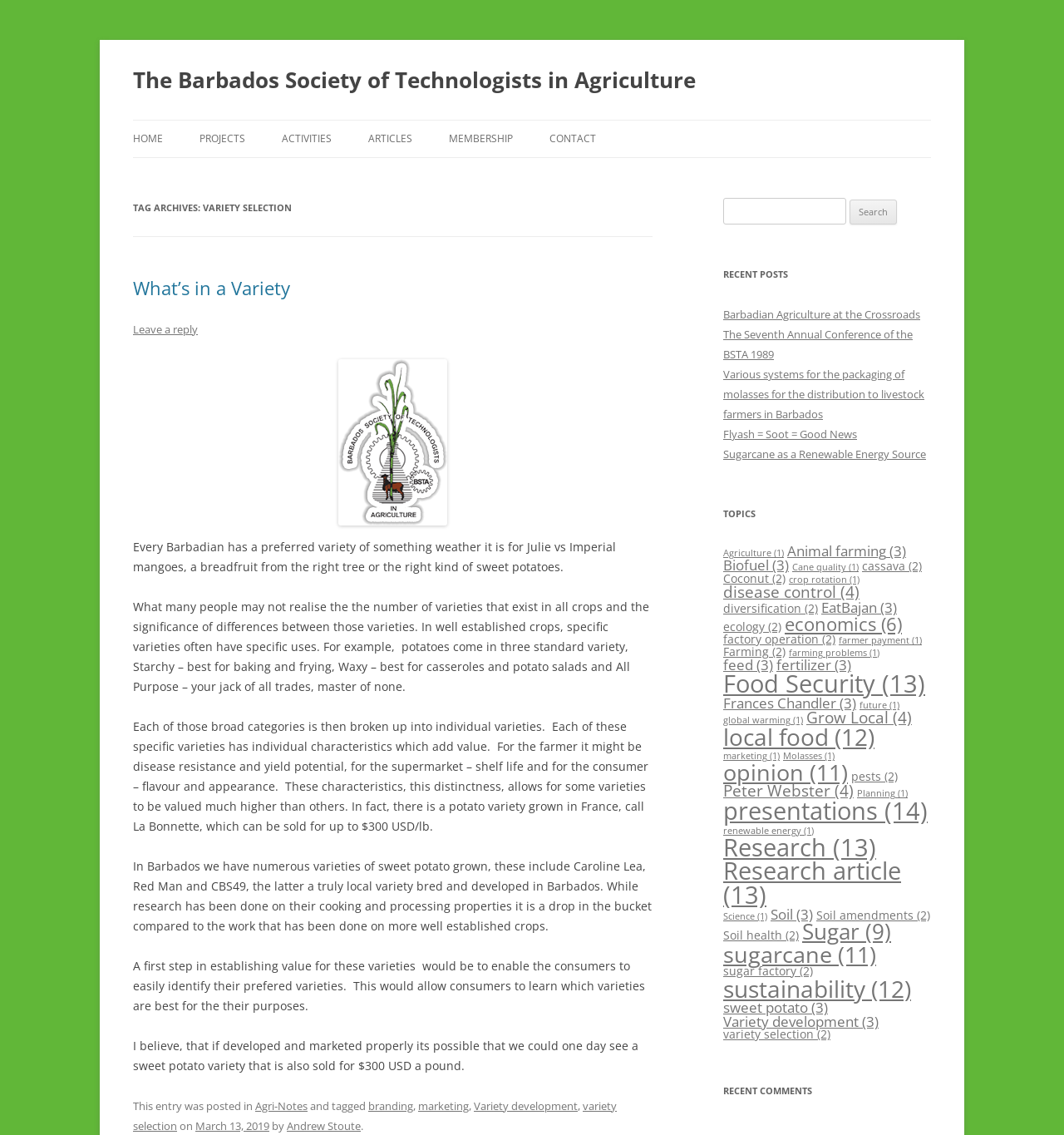Craft a detailed narrative of the webpage's structure and content.

The webpage is about the Barbados Society of Technologists in Agriculture, with a focus on variety selection. At the top, there is a heading with the organization's name, followed by a link to skip to the content. Below this, there is a navigation menu with links to various sections, including HOME, PROJECTS, ACTIVITIES, ARTICLES, MEMBERSHIP, and CONTACT.

The main content area is divided into two columns. The left column contains a heading "TAG ARCHIVES: VARIETY SELECTION" and a series of links to related articles, including "What's in a Variety" and "Leave a reply". Below this, there is a figure, followed by several paragraphs of text discussing the importance of variety selection in agriculture, including the differences between varieties of crops and their characteristics.

The right column contains a search bar, a heading "RECENT POSTS" with links to several recent articles, and a heading "TOPICS" with links to various categories, including Agriculture, Animal farming, Biofuel, and more. Each category has a number in parentheses indicating the number of items in that category.

Overall, the webpage appears to be a blog or news site focused on agricultural topics, with a particular emphasis on variety selection and its importance in agriculture.